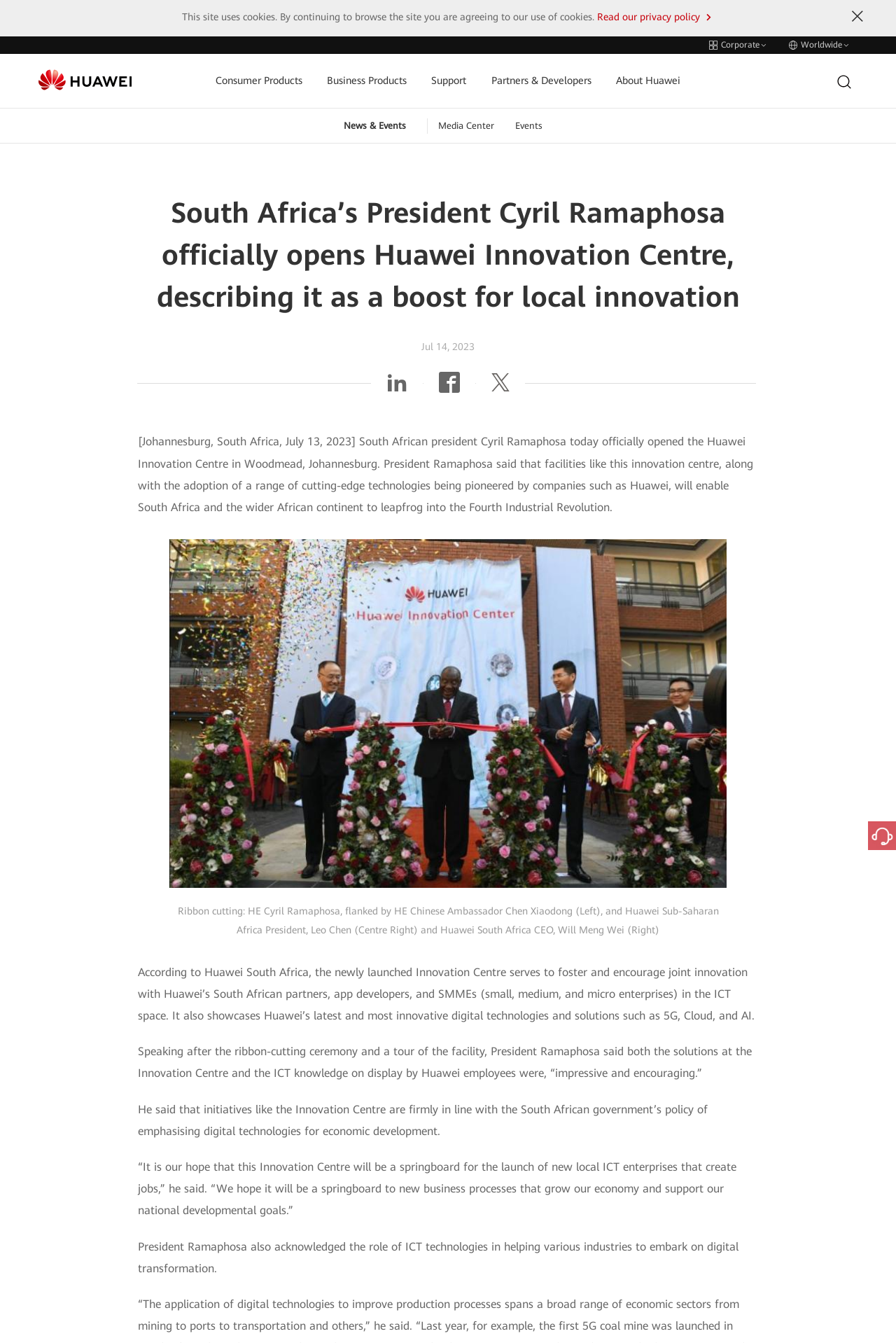Please reply to the following question with a single word or a short phrase:
What is the technology showcased at the Huawei Innovation Centre?

5G, Cloud, and AI